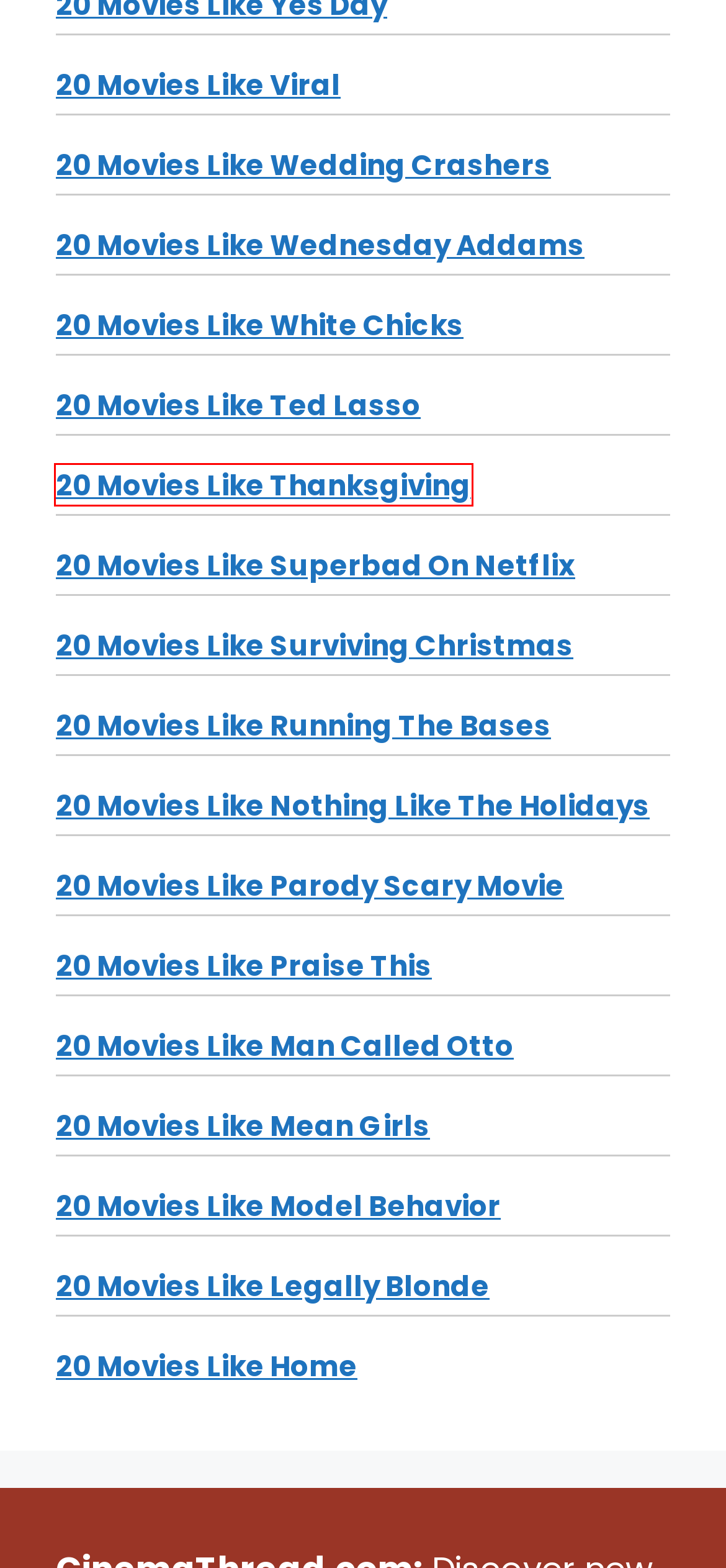You are provided with a screenshot of a webpage highlighting a UI element with a red bounding box. Choose the most suitable webpage description that matches the new page after clicking the element in the bounding box. Here are the candidates:
A. 20 Movies Like Viral - cinemathread.com
B. 20 Movies Like Superbad On Netflix - cinemathread.com
C. 20 Movies Like Nothing Like The Holidays - cinemathread.com
D. 20 Movies Like Wedding Crashers - cinemathread.com
E. 20 Movies Like Thanksgiving - cinemathread.com
F. 20 Movies Like Mean Girls - cinemathread.com
G. 20 Movies Like White Chicks - cinemathread.com
H. 20 Movies Like Man Called Otto - cinemathread.com

E